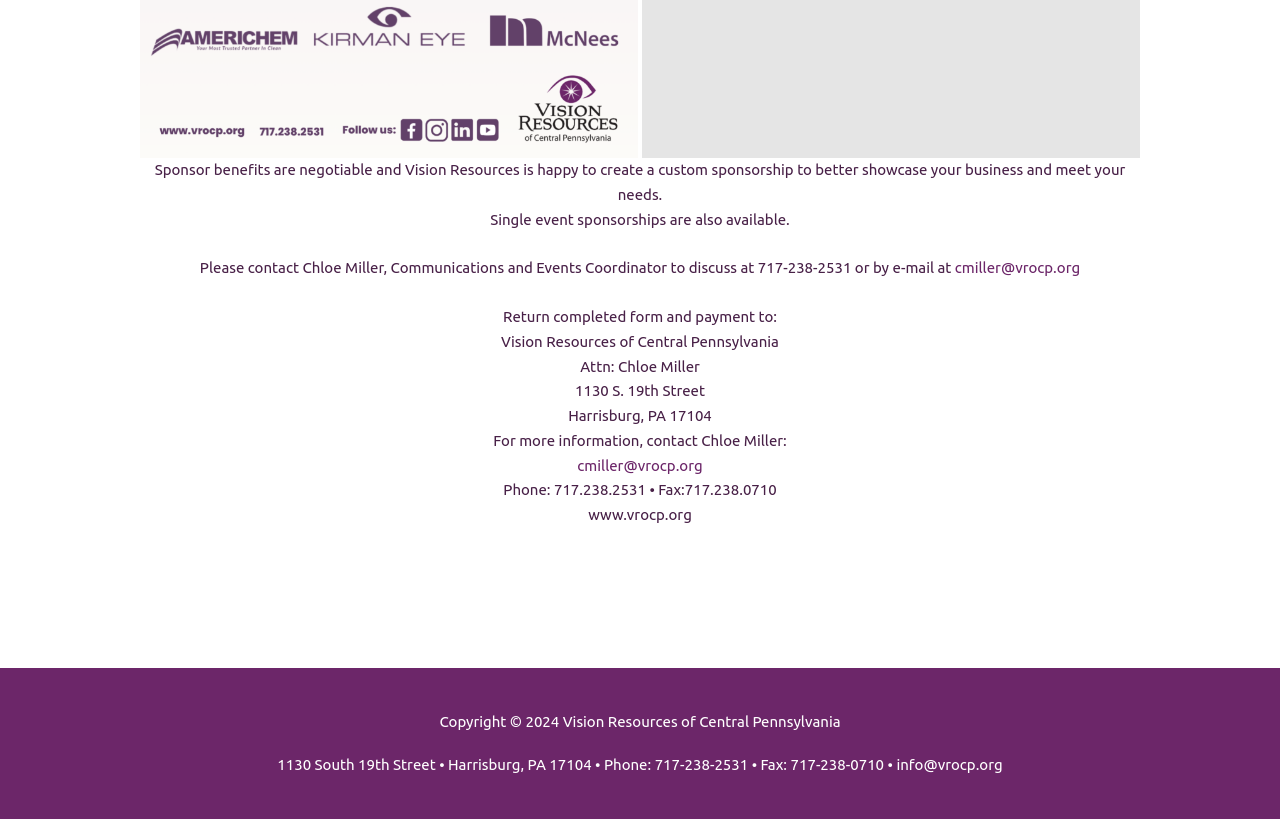Using the given description, provide the bounding box coordinates formatted as (top-left x, top-left y, bottom-right x, bottom-right y), with all values being floating point numbers between 0 and 1. Description: cmiller@vrocp.org

[0.746, 0.317, 0.844, 0.338]